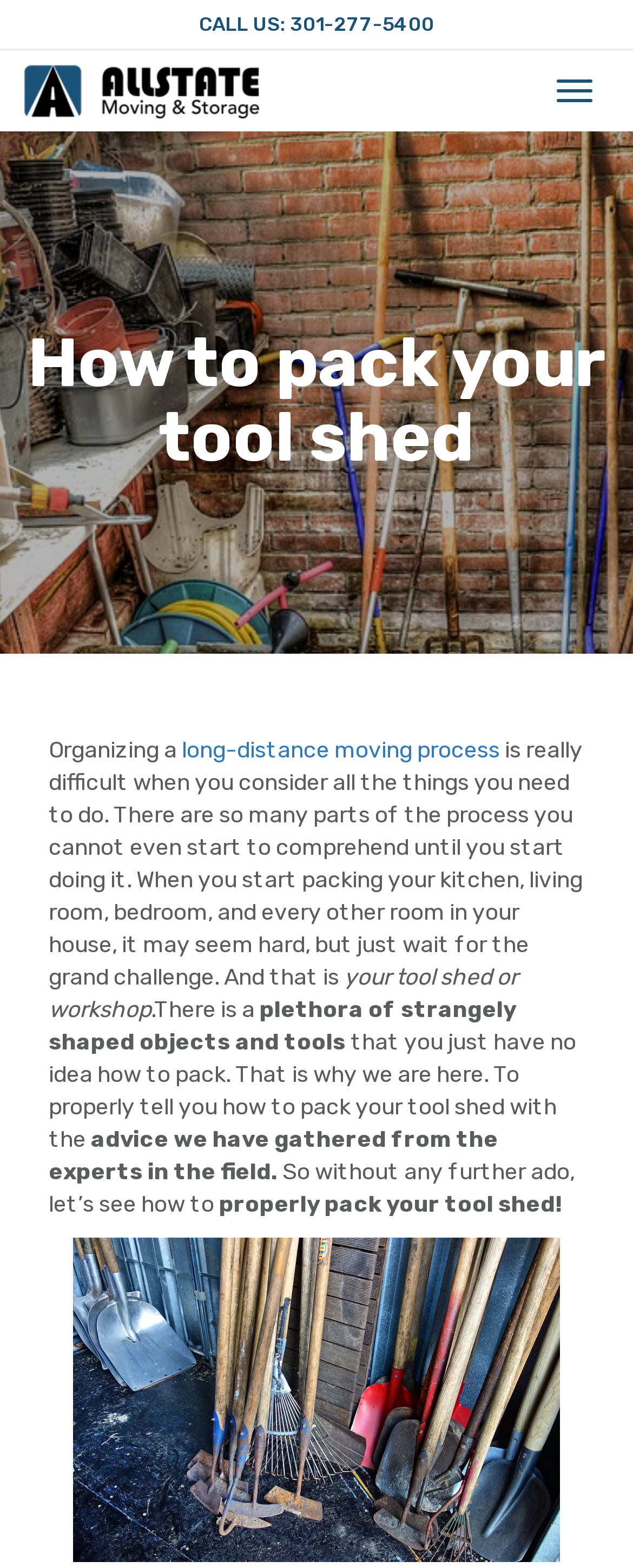Based on the description "alt="Allstate Moving and Storage Maryland"", find the bounding box of the specified UI element.

[0.038, 0.04, 0.41, 0.075]